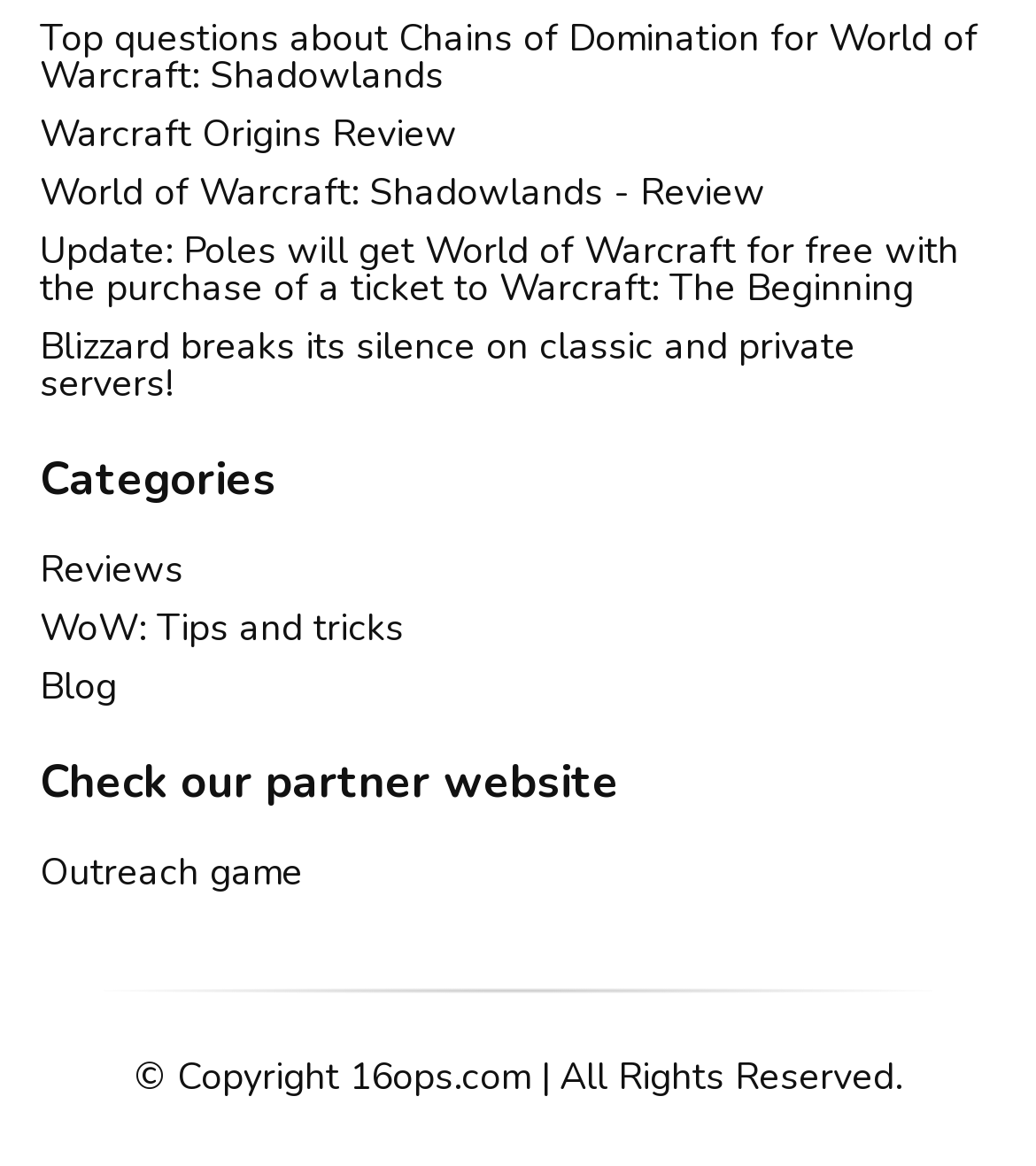Identify the bounding box of the UI element described as follows: "Disclaimer". Provide the coordinates as four float numbers in the range of 0 to 1 [left, top, right, bottom].

None